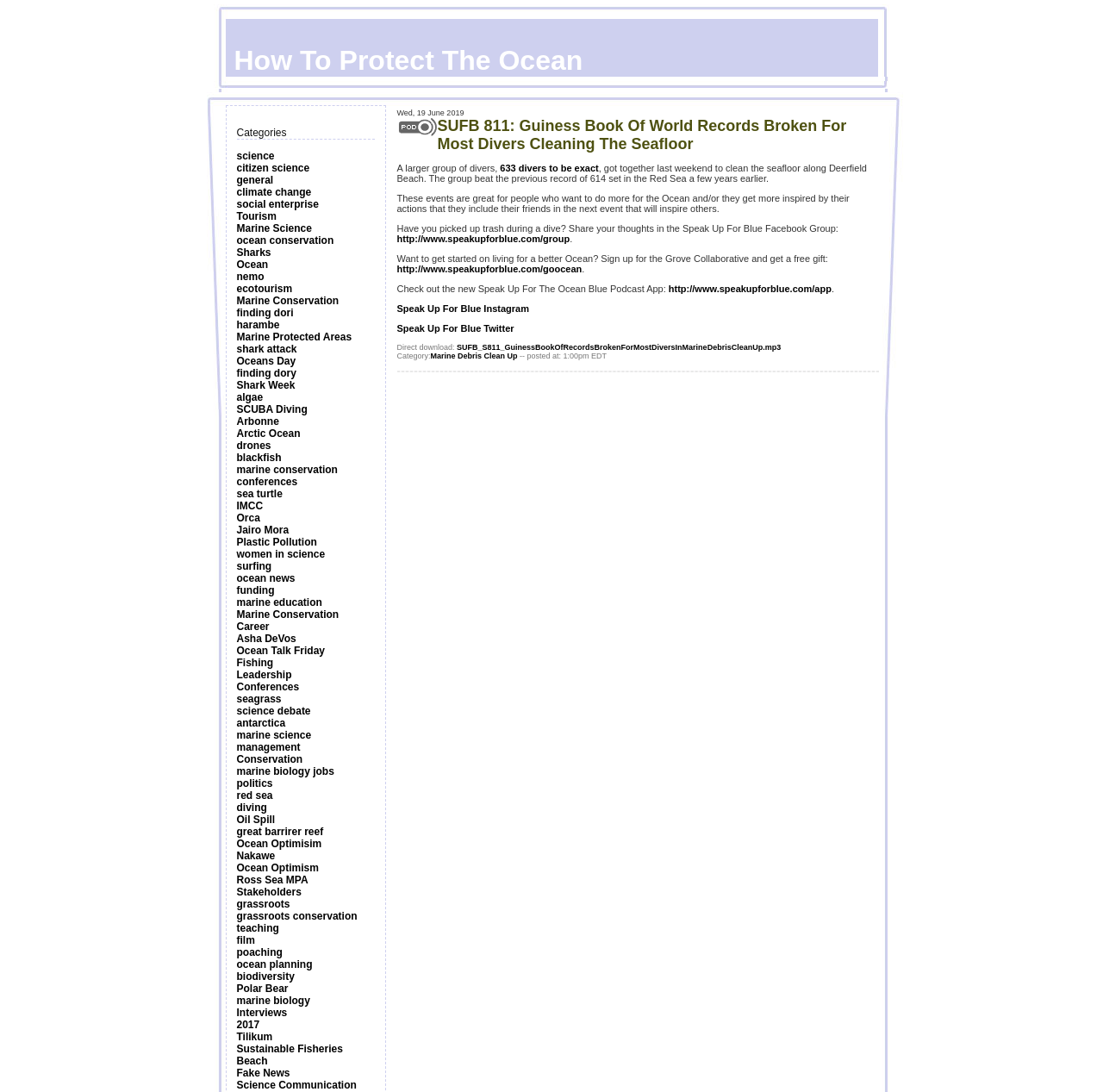Determine the bounding box coordinates for the clickable element to execute this instruction: "Explore 'Marine Science' topics". Provide the coordinates as four float numbers between 0 and 1, i.e., [left, top, right, bottom].

[0.214, 0.204, 0.283, 0.215]